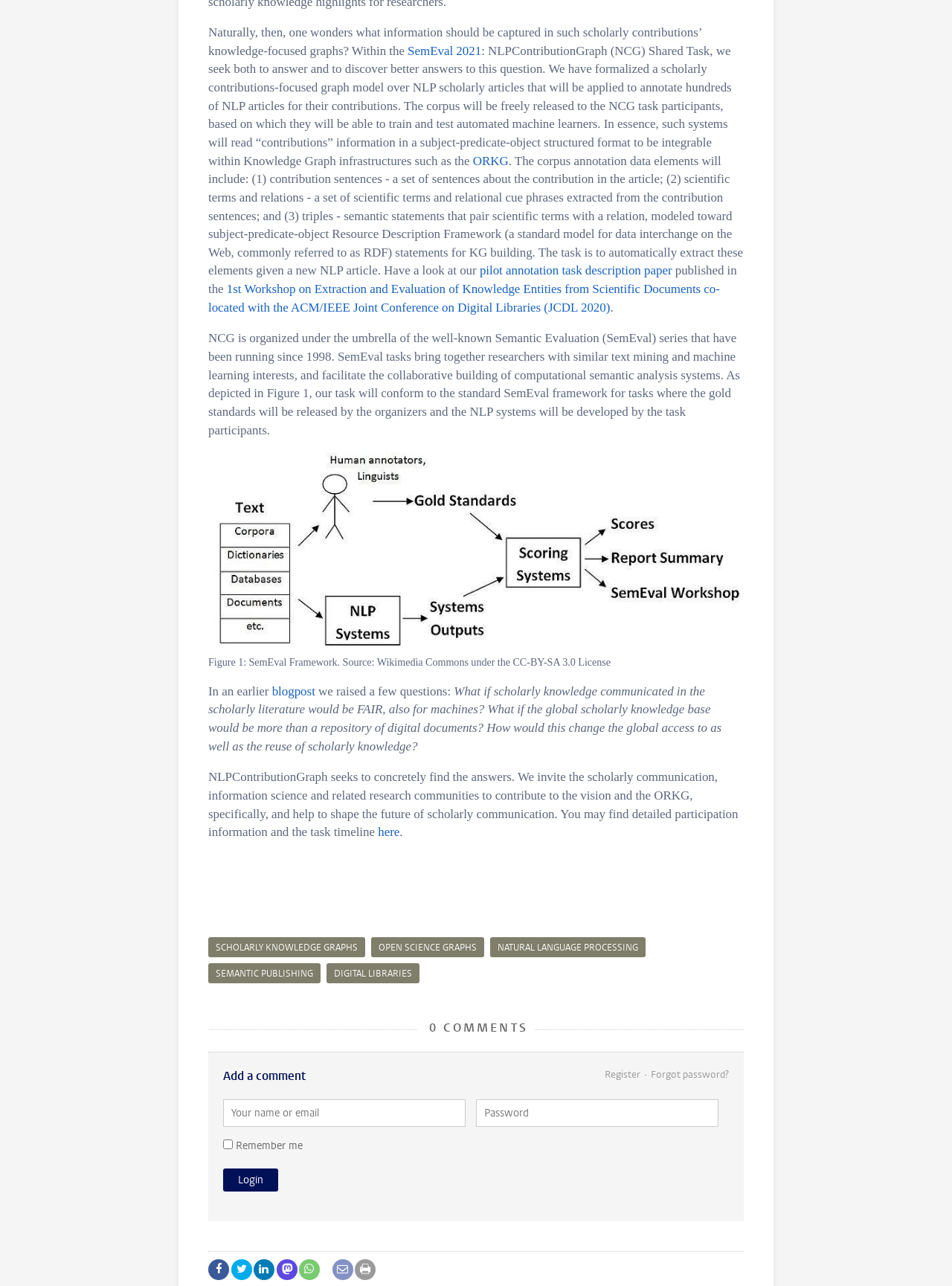Please give a succinct answer to the question in one word or phrase:
What is the purpose of the NCG task?

To extract contribution sentences